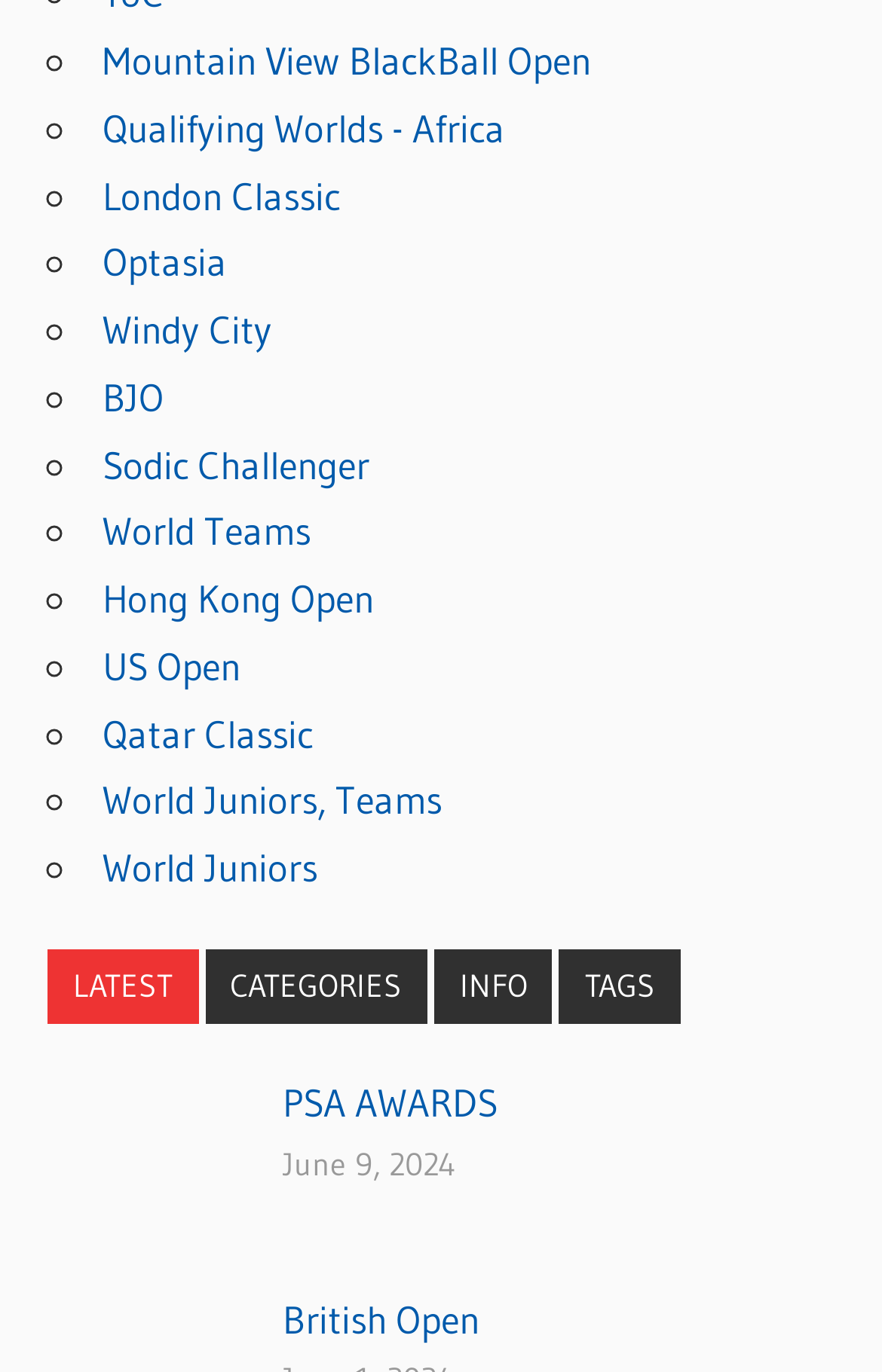Identify the bounding box coordinates for the UI element described as: "Optasia".

[0.116, 0.174, 0.257, 0.208]